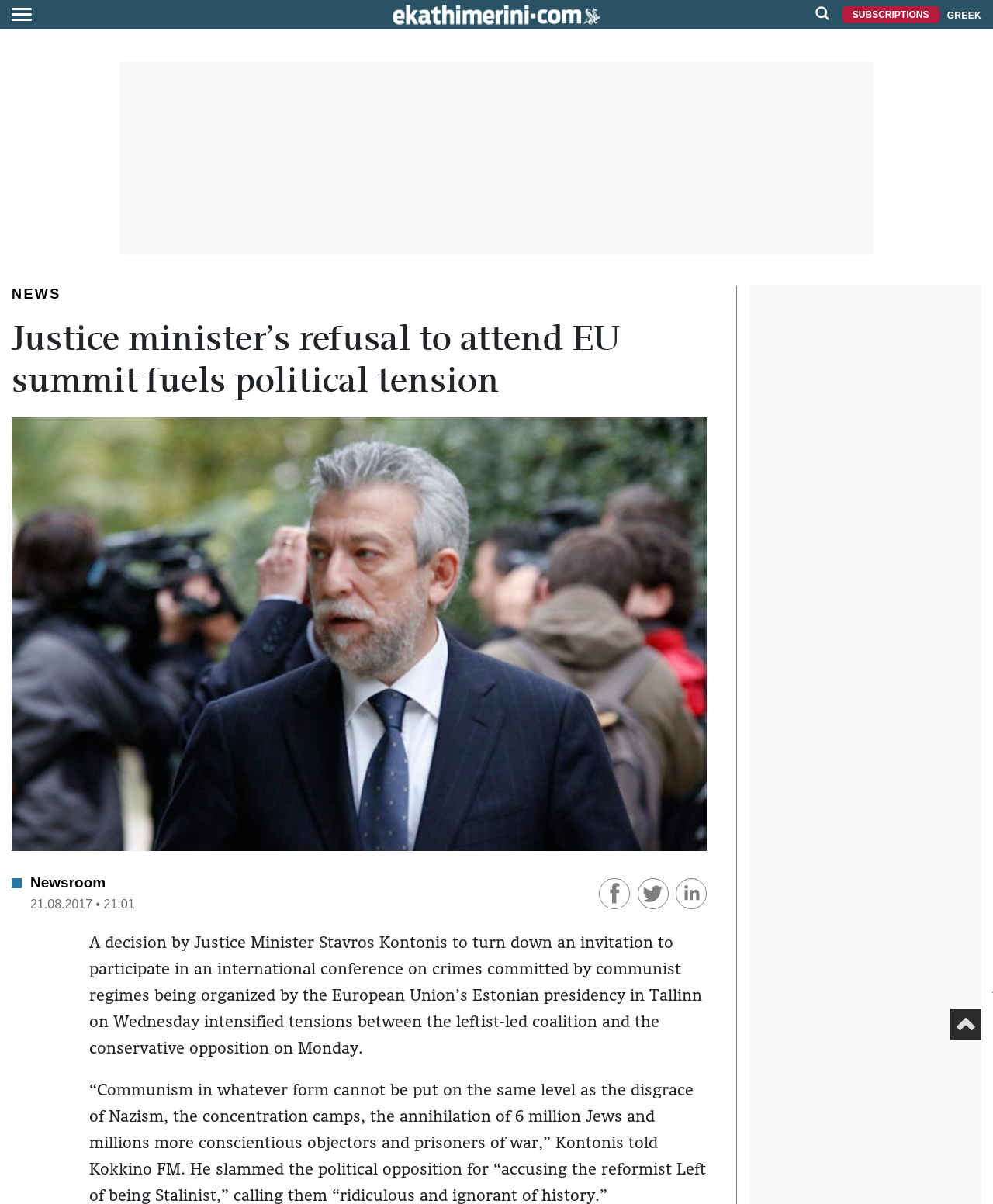Please pinpoint the bounding box coordinates for the region I should click to adhere to this instruction: "Read the news".

[0.012, 0.238, 0.061, 0.251]